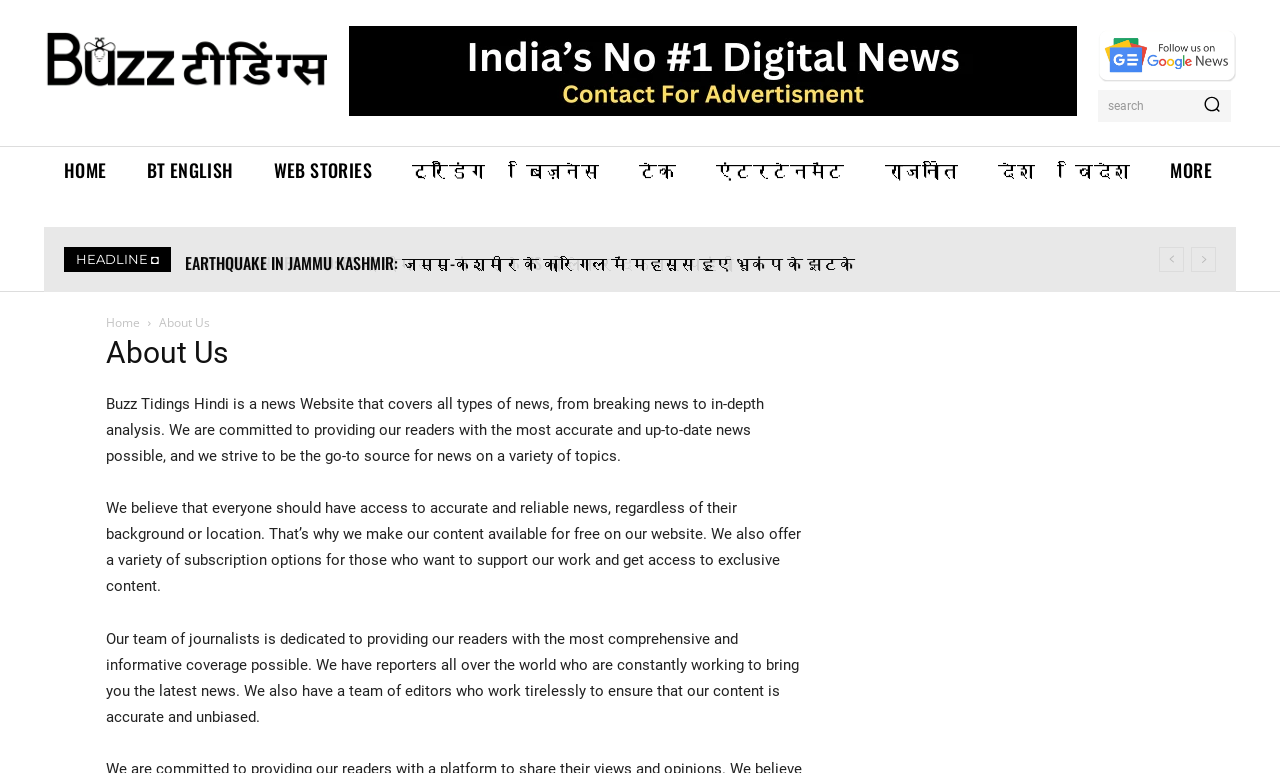Determine the bounding box coordinates of the region I should click to achieve the following instruction: "Search for news". Ensure the bounding box coordinates are four float numbers between 0 and 1, i.e., [left, top, right, bottom].

[0.858, 0.116, 0.962, 0.158]